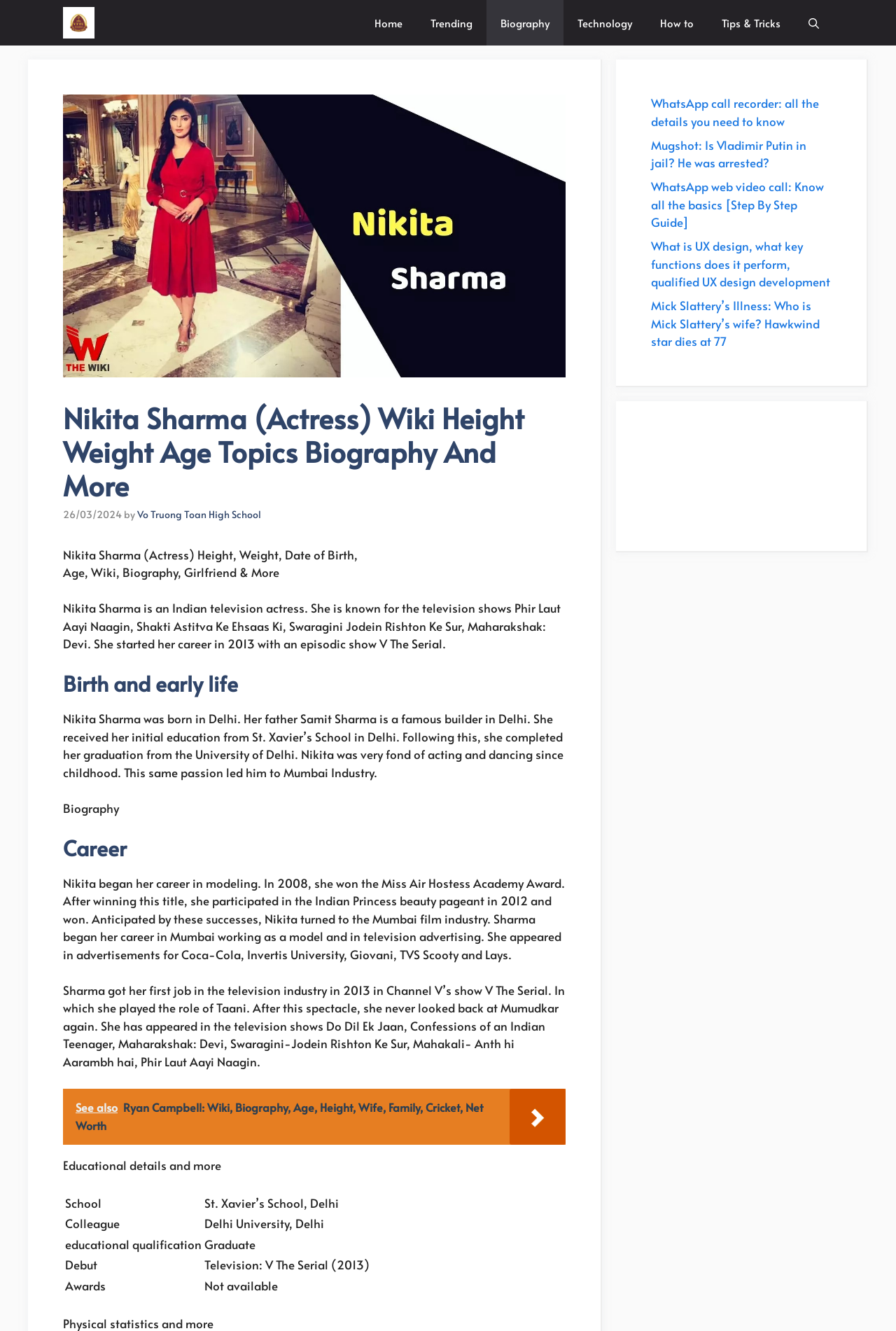Identify the bounding box coordinates of the region I need to click to complete this instruction: "Click on the 'Home' link".

[0.402, 0.0, 0.465, 0.034]